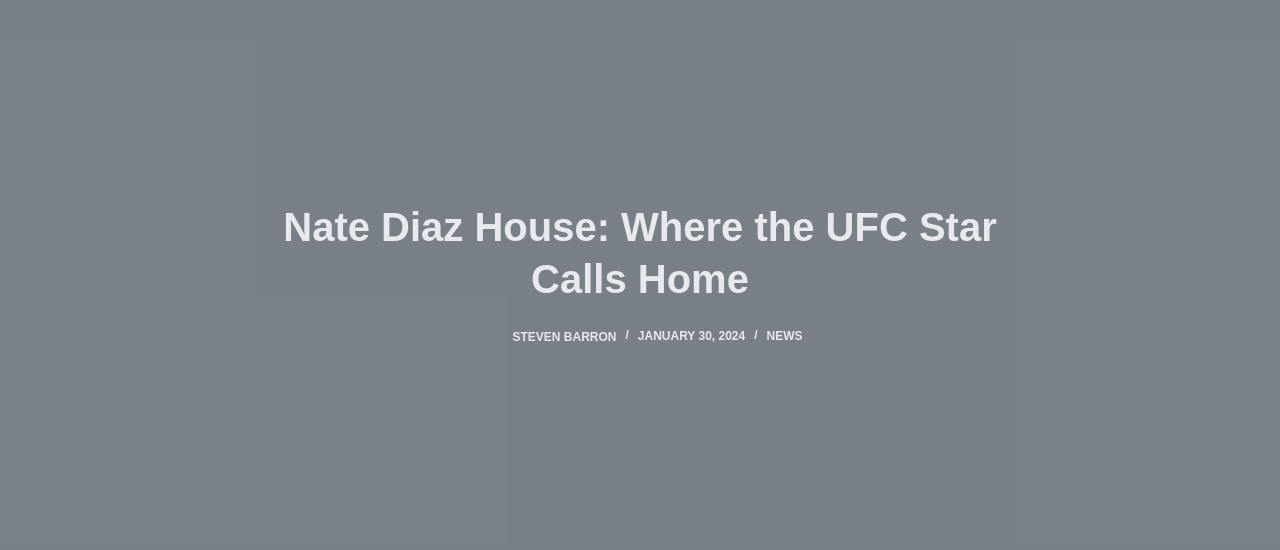What is the date of the article?
Can you provide a detailed and comprehensive answer to the question?

The date of the article is mentioned in the caption as January 30, 2024, which is stated in the sentence 'The article, authored by Steven Barron and dated January 30, 2024, dives into the details of where the athlete lives...'.